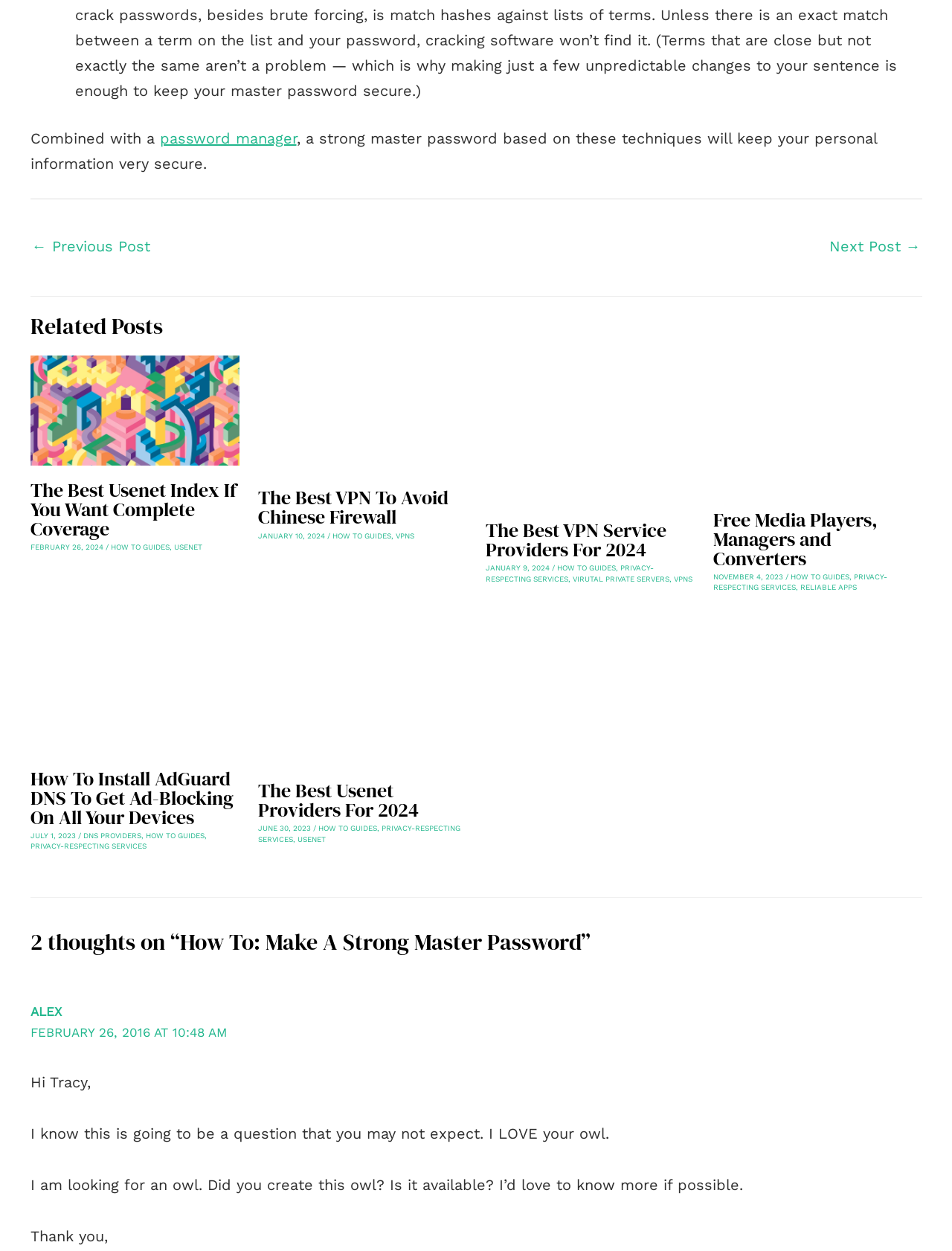Specify the bounding box coordinates of the element's area that should be clicked to execute the given instruction: "Read more about 'How To Install AdGuard DNS To Get Ad-Blocking On All Your Devices'". The coordinates should be four float numbers between 0 and 1, i.e., [left, top, right, bottom].

[0.032, 0.543, 0.251, 0.558]